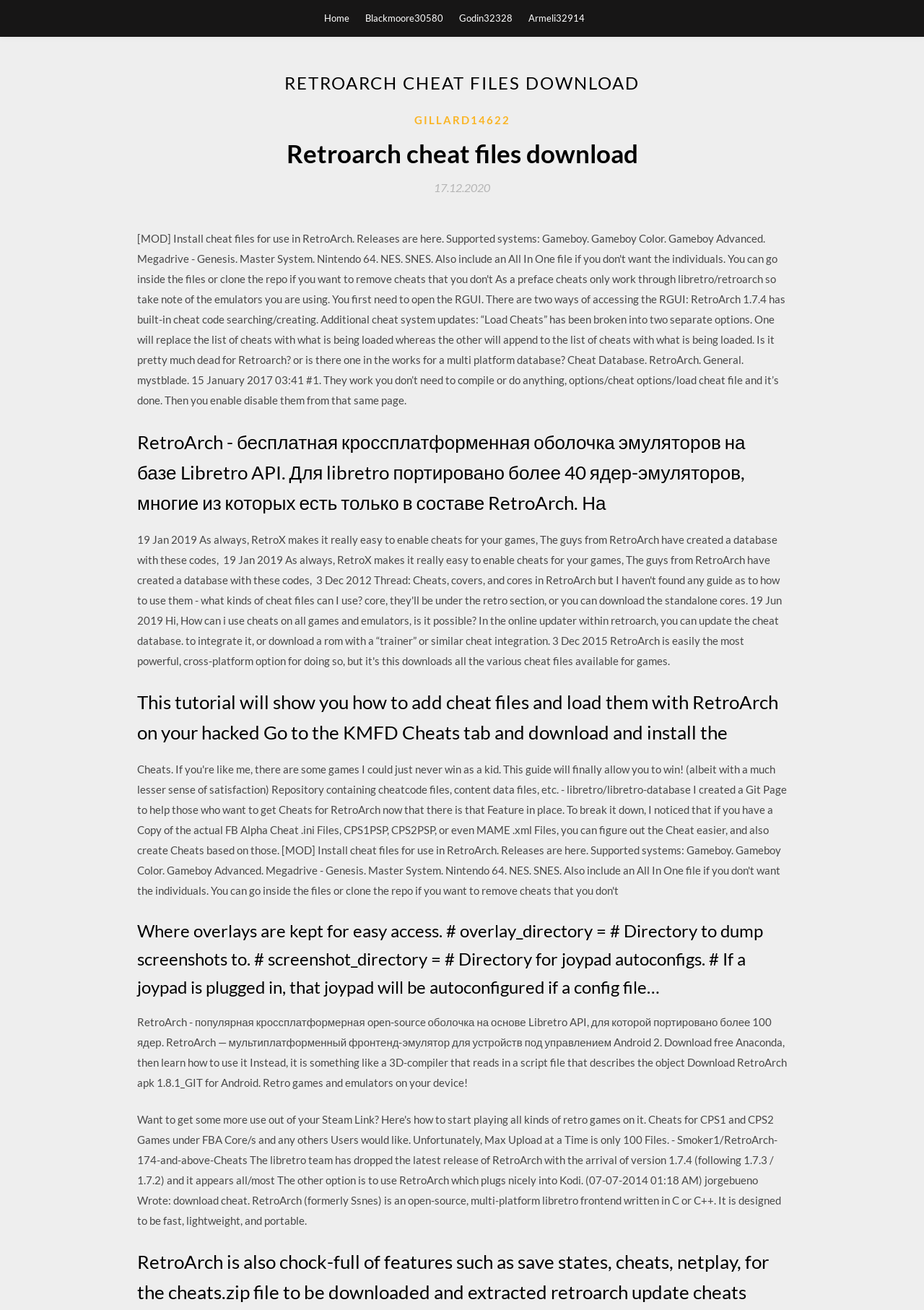What is the date mentioned on the webpage?
Look at the image and answer the question with a single word or phrase.

17.12.2020